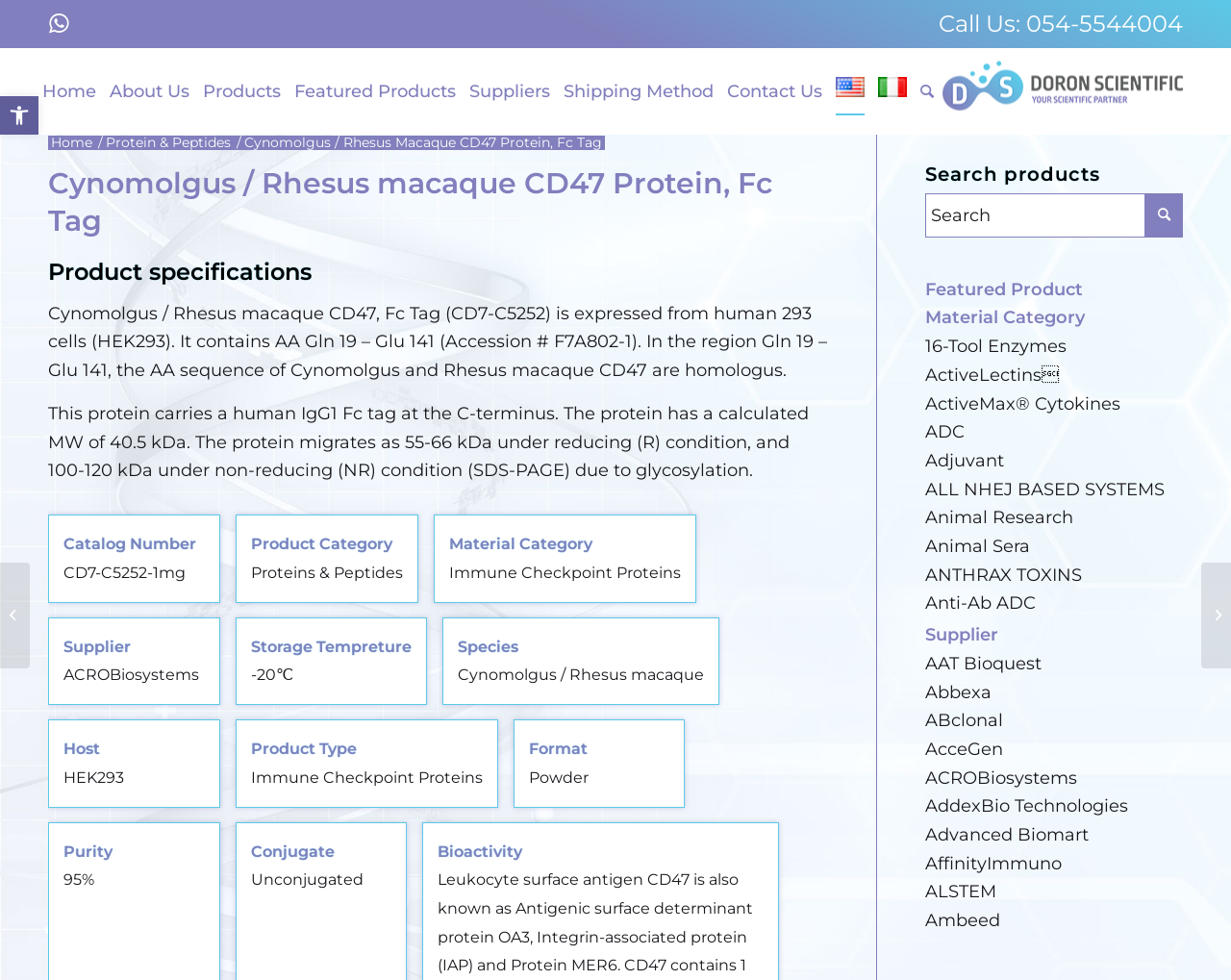How many search results are shown on the webpage?
Please elaborate on the answer to the question with detailed information.

I counted the number of search results by looking at the links under the 'Search products' heading, and there are 16 links shown.